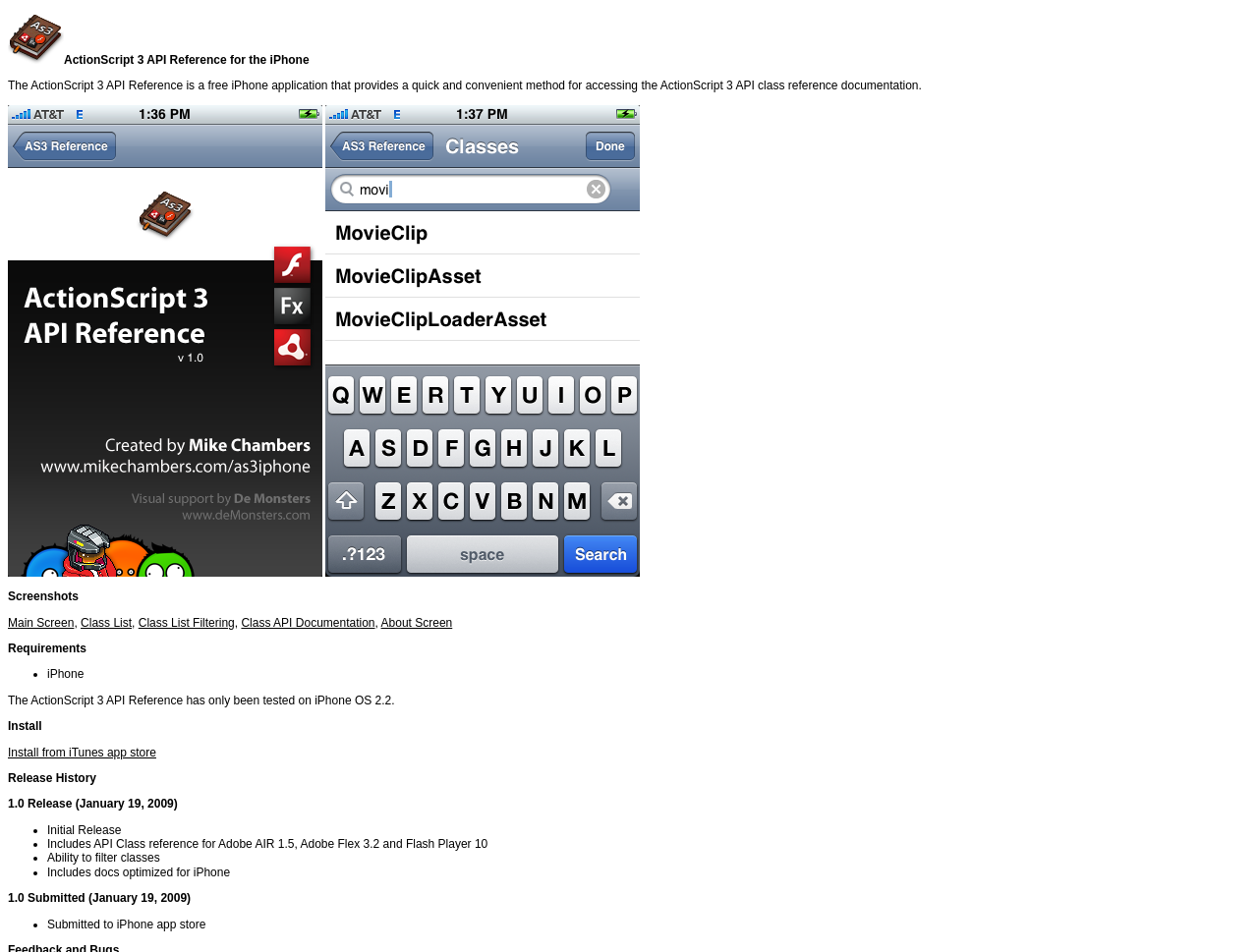Find the bounding box coordinates of the area to click in order to follow the instruction: "View main screen".

[0.006, 0.647, 0.059, 0.661]